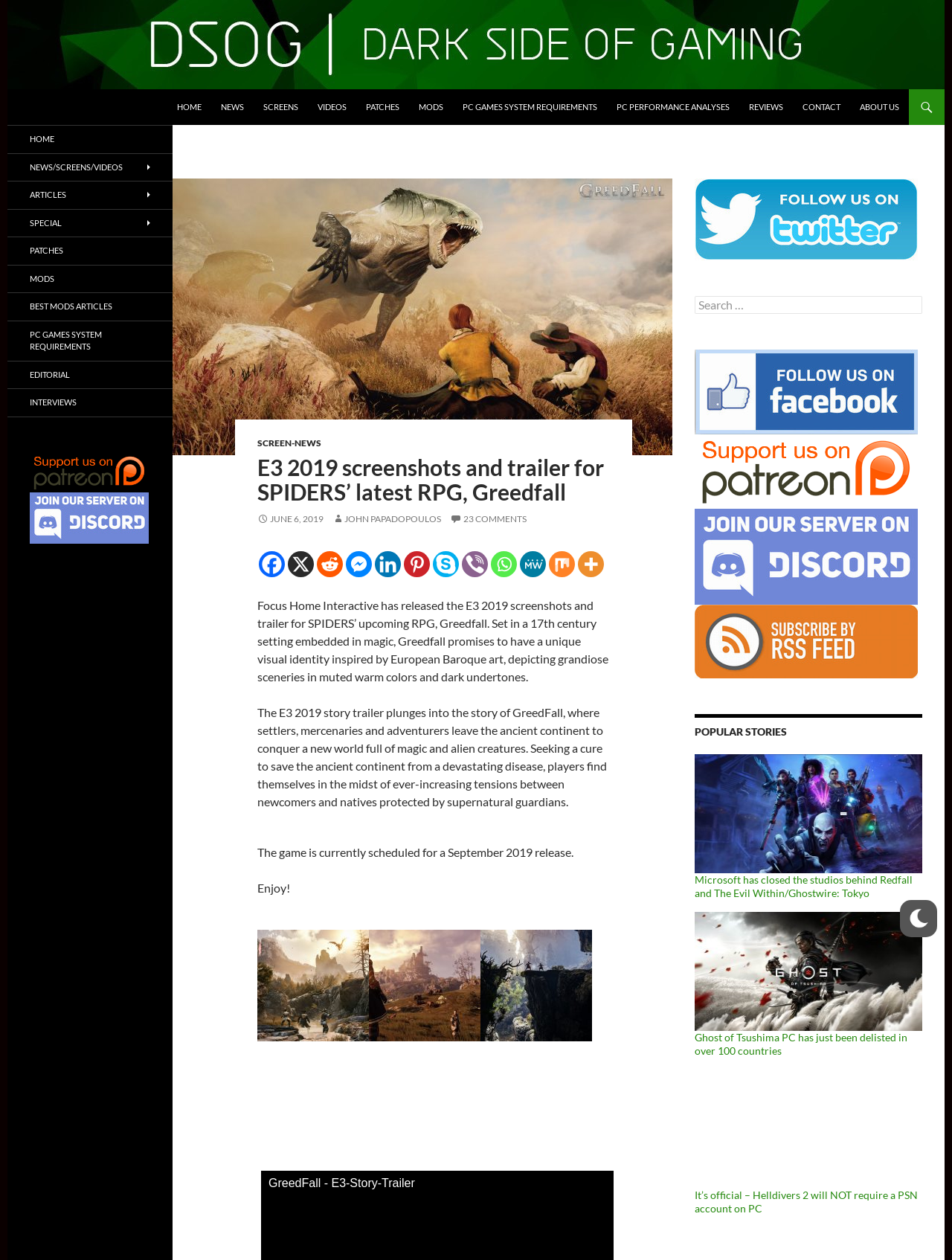How many popular stories are listed?
Using the information from the image, answer the question thoroughly.

The answer can be found by counting the number of popular stories listed at the bottom of the webpage, including Redfall, Ghost of Tsushima, Helldivers 2, and others.